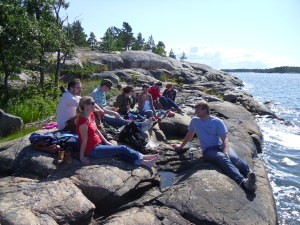Please answer the following question using a single word or phrase: 
What is the setting of the scene?

Rocky shoreline